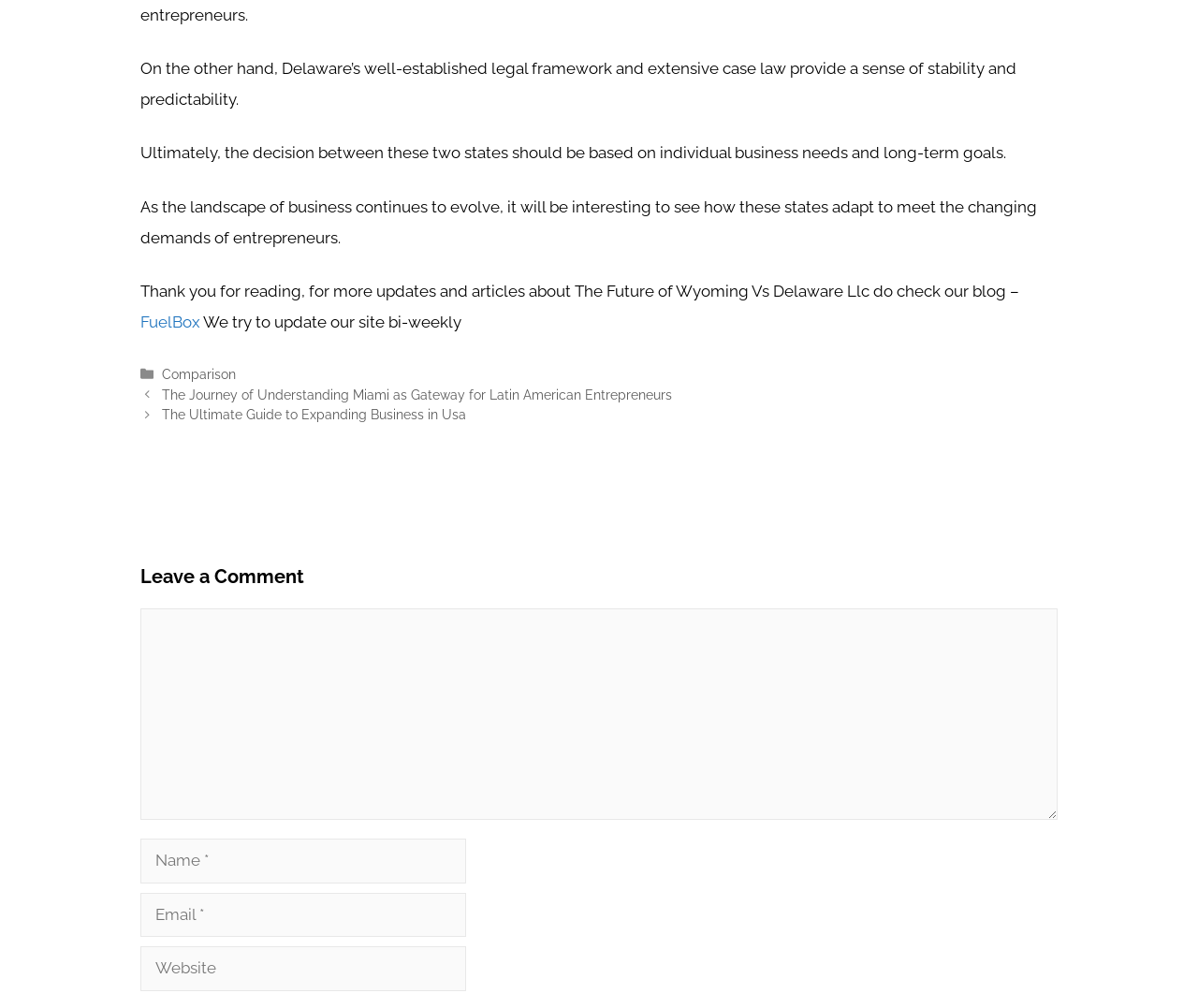Mark the bounding box of the element that matches the following description: "parent_node: Comment name="author" placeholder="Name *"".

[0.117, 0.832, 0.389, 0.876]